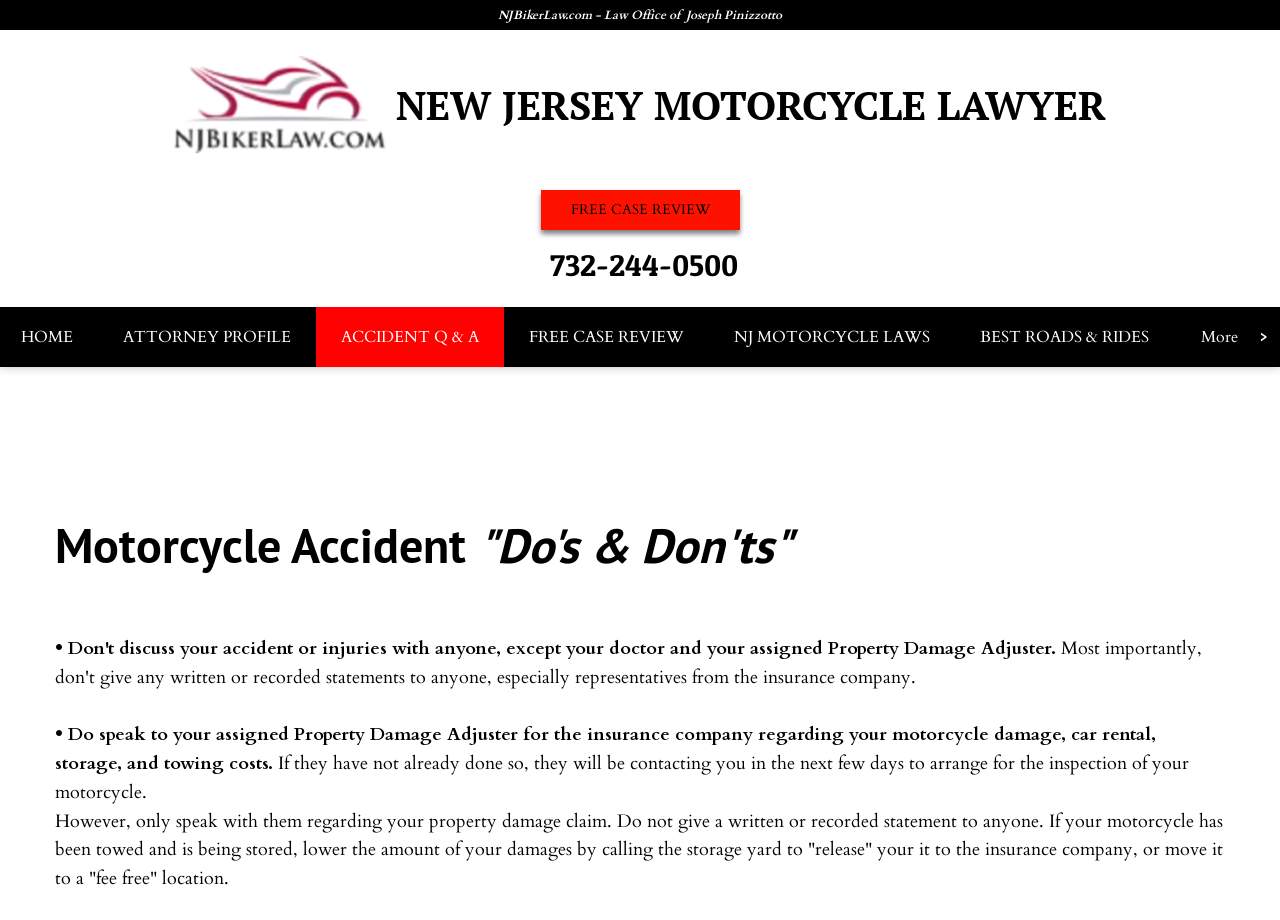What should you do with your assigned Property Damage Adjuster?
Please use the visual content to give a single word or phrase answer.

Speak to them